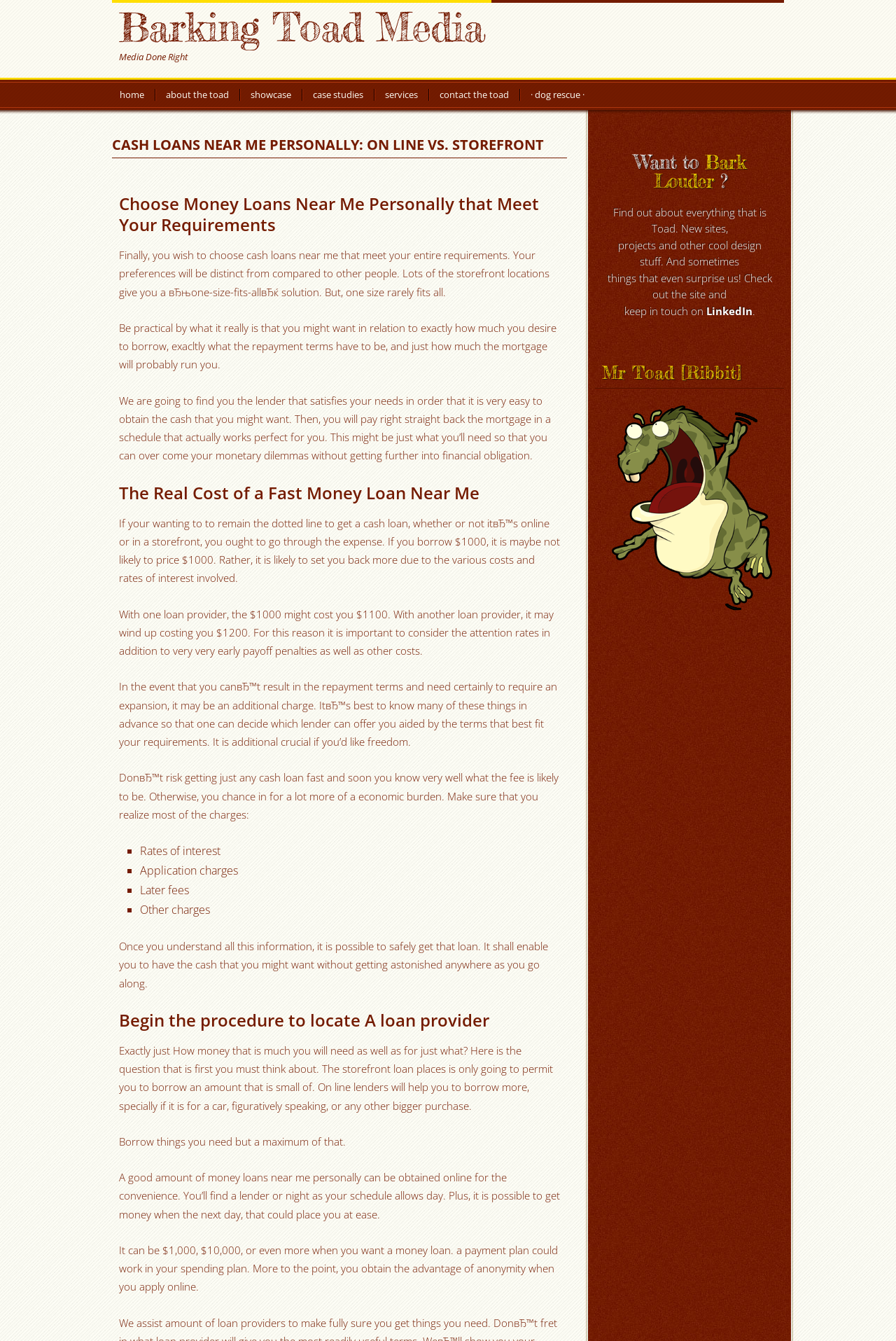Determine the bounding box coordinates for the area you should click to complete the following instruction: "Click on HENRY Tips".

None